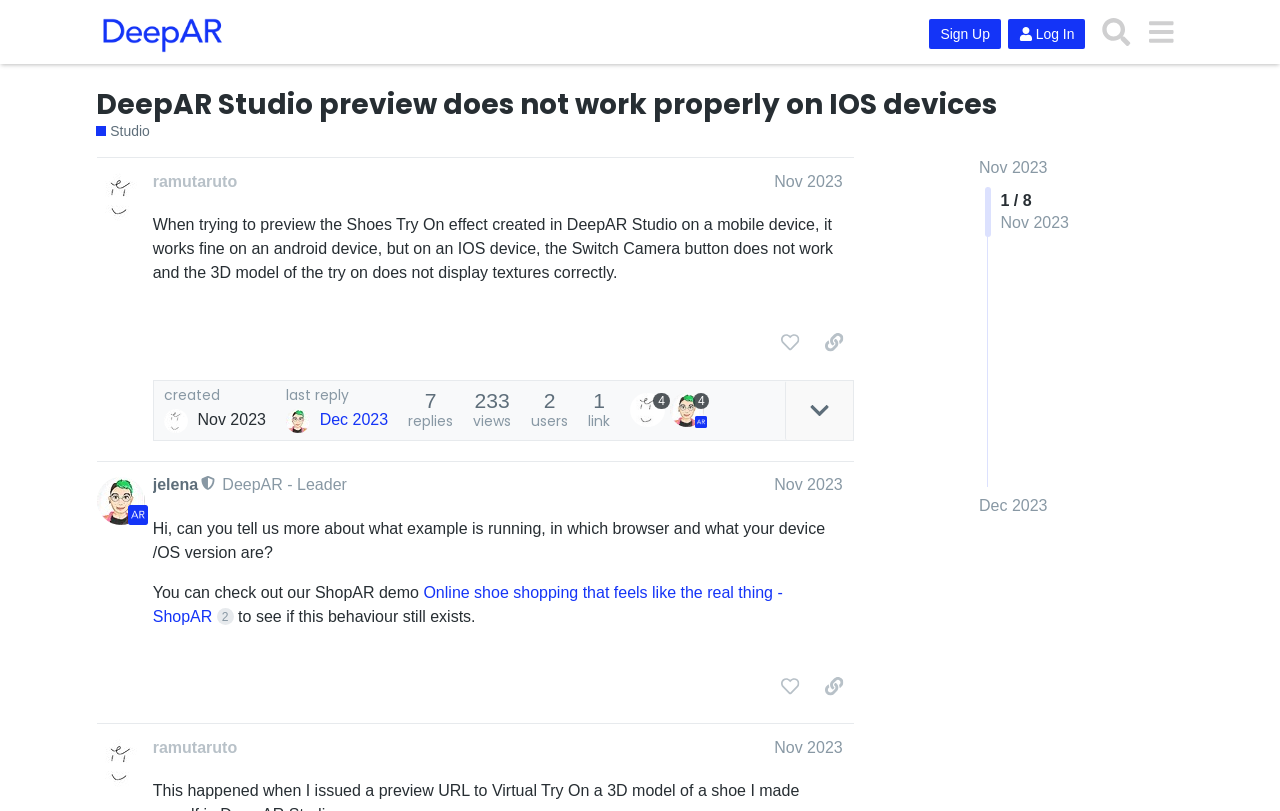Provide the bounding box coordinates of the HTML element described by the text: "last reply Dec 2023".

[0.223, 0.479, 0.303, 0.533]